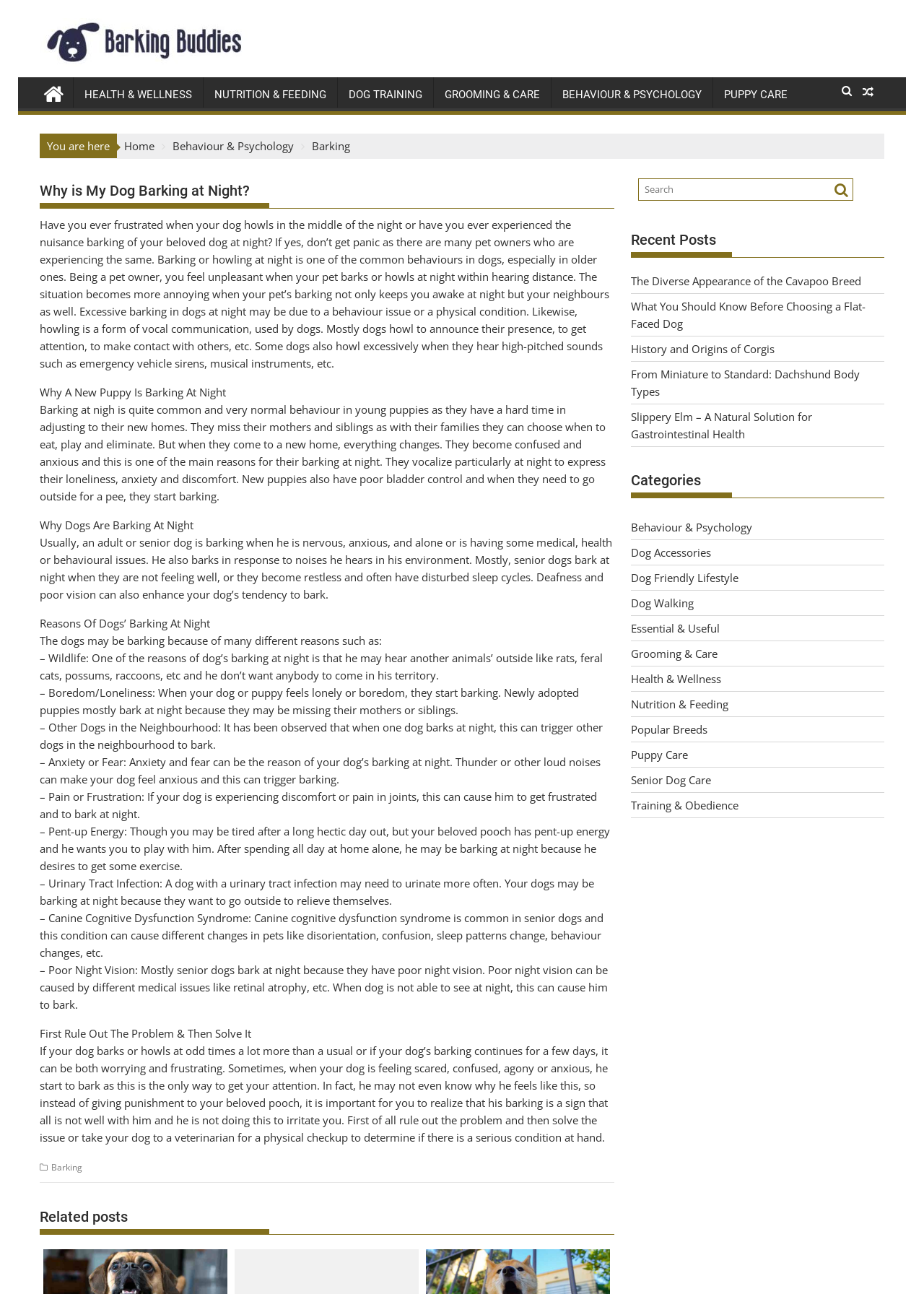Please examine the image and answer the question with a detailed explanation:
What is the common behavior in young puppies at night?

According to the webpage, young puppies often bark at night due to loneliness, anxiety, and discomfort in their new environment, as they miss their mothers and siblings.